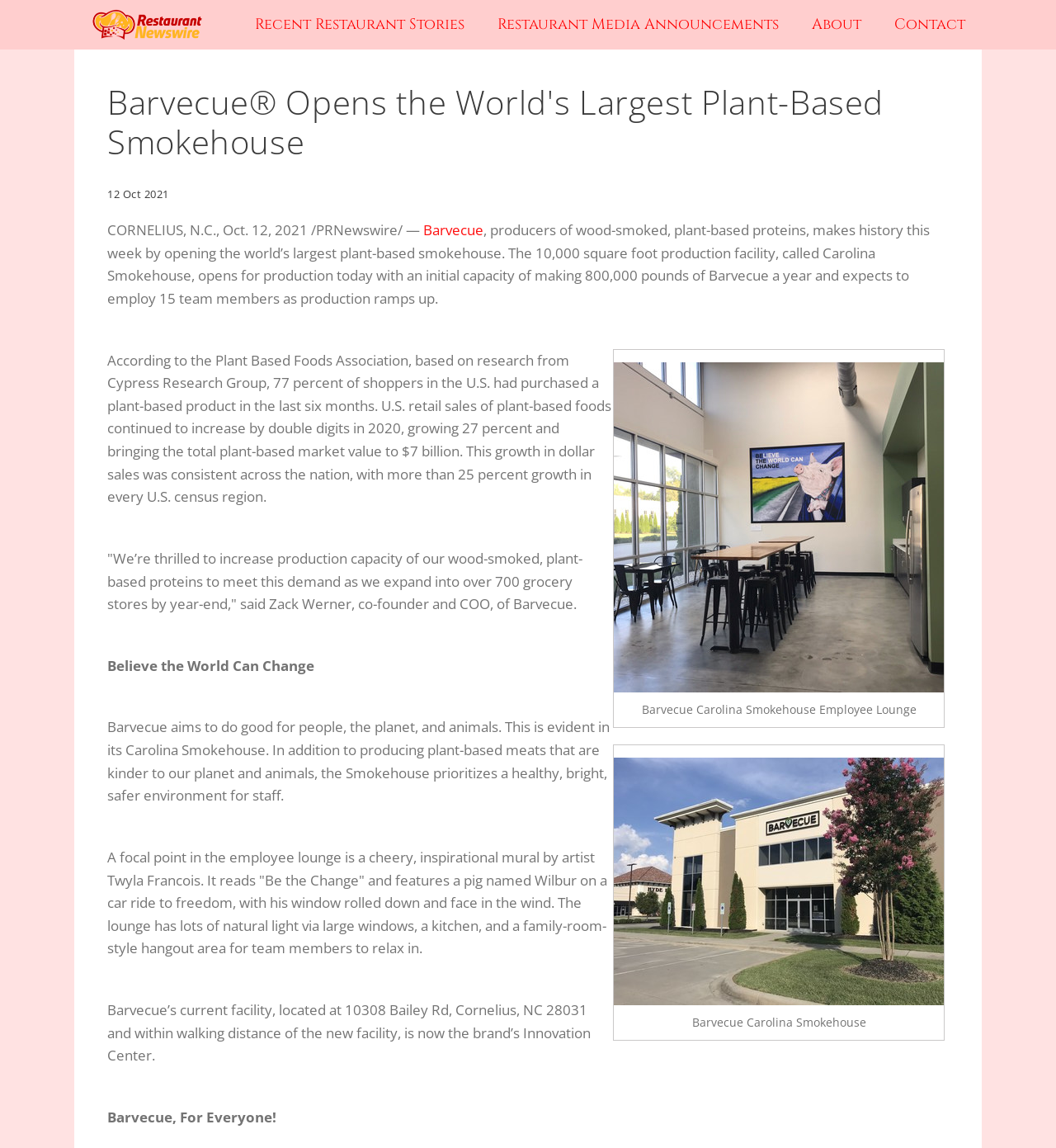Identify the bounding box coordinates for the UI element described as follows: "parent_node: Barvecue Carolina Smokehouse". Ensure the coordinates are four float numbers between 0 and 1, formatted as [left, top, right, bottom].

[0.581, 0.649, 0.894, 0.875]